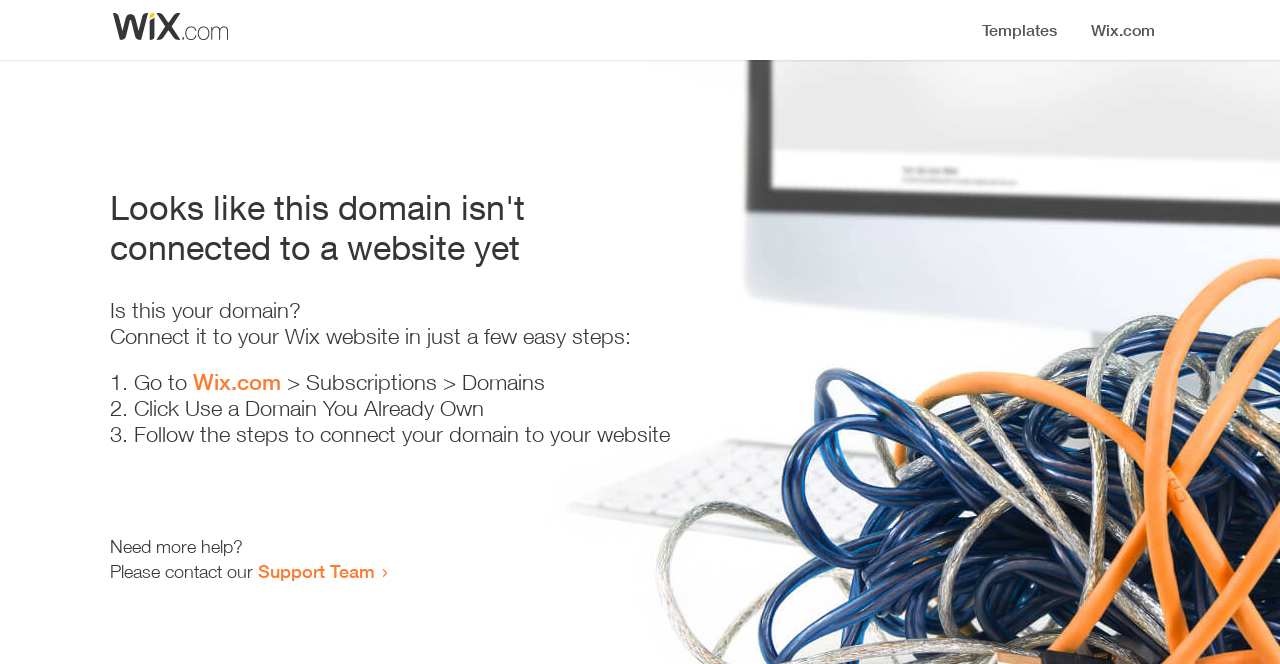Given the element description: "Wix.com", predict the bounding box coordinates of the UI element it refers to, using four float numbers between 0 and 1, i.e., [left, top, right, bottom].

[0.151, 0.556, 0.22, 0.595]